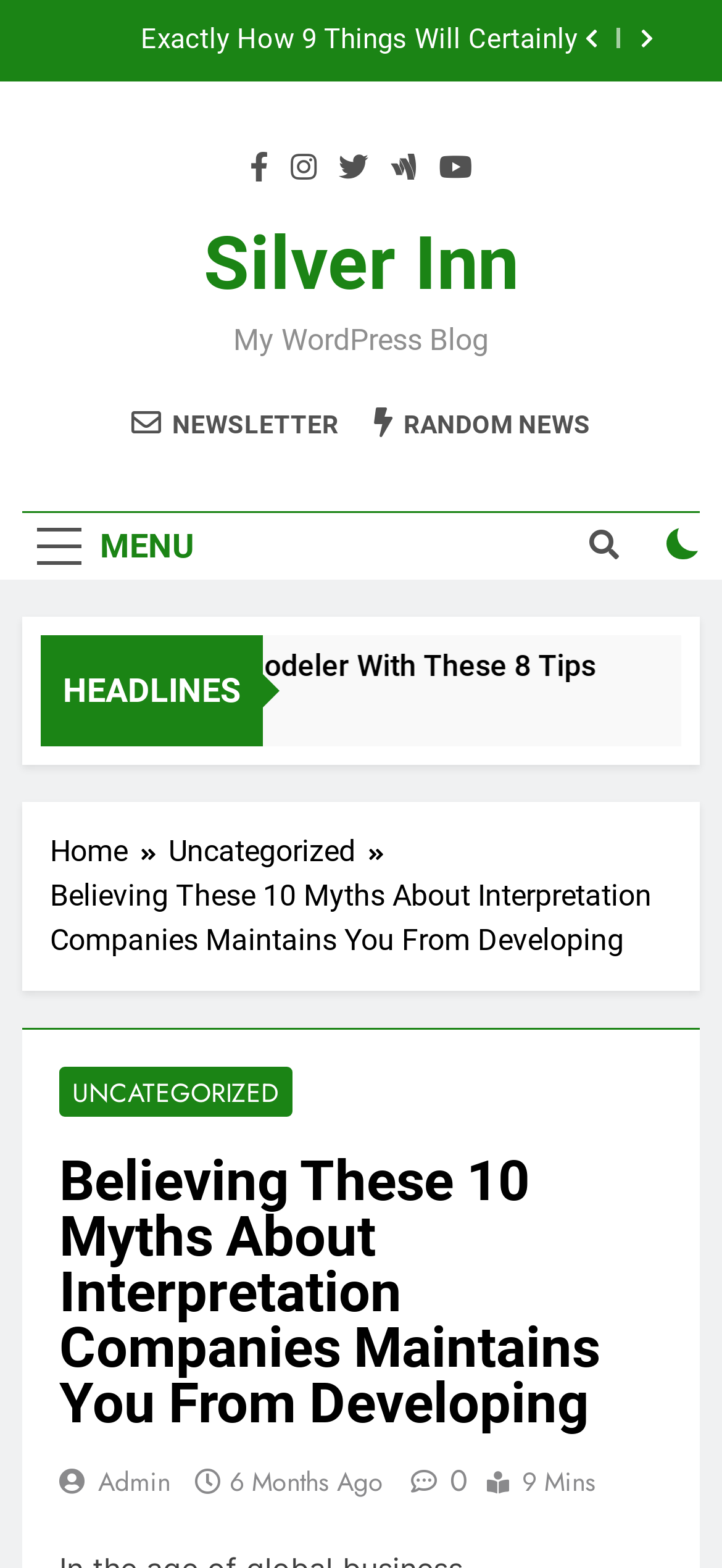Describe all the visual and textual components of the webpage comprehensively.

The webpage appears to be a blog or news website, with a focus on various topics. At the top right corner, there are two buttons with icons, likely for navigation or social media links. Below these buttons, there is a list item with a link to an article titled "Master The Art Of Home Remodeler With These 8 Tips". 

On the top left side, there are several social media links represented by icons, followed by a link to "Silver Inn" and a static text "My WordPress Blog". Below these, there are two more links, one to a newsletter and another to random news. 

A menu button is located on the left side, which is not expanded. There is also a button with a search icon and a checkbox, likely for searching and filtering content. 

The main content area is divided into sections, with a "HEADLINES" title at the top. Below this, there is a link to an article with a timestamp "38 Mins Ago". 

A navigation section, labeled as "Breadcrumbs", is located below the headlines, with links to "Home" and "Uncategorized" categories. The main article title "Believing These 10 Myths About Interpretation Companies Maintains You From Developing" is displayed prominently, with a header and several links to related categories, authors, and timestamps.